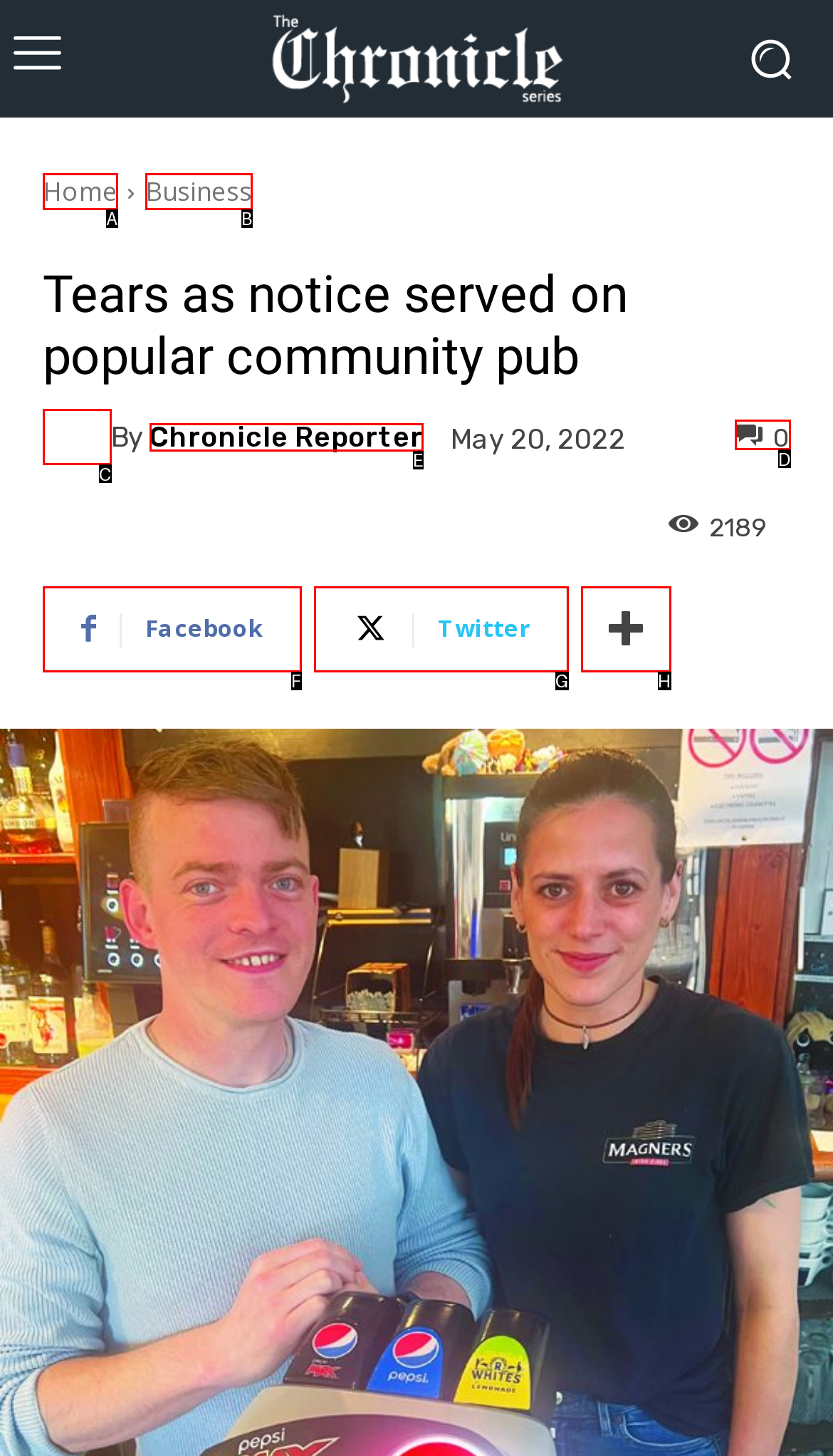Which option corresponds to the following element description: Chronicle Reporter?
Please provide the letter of the correct choice.

E